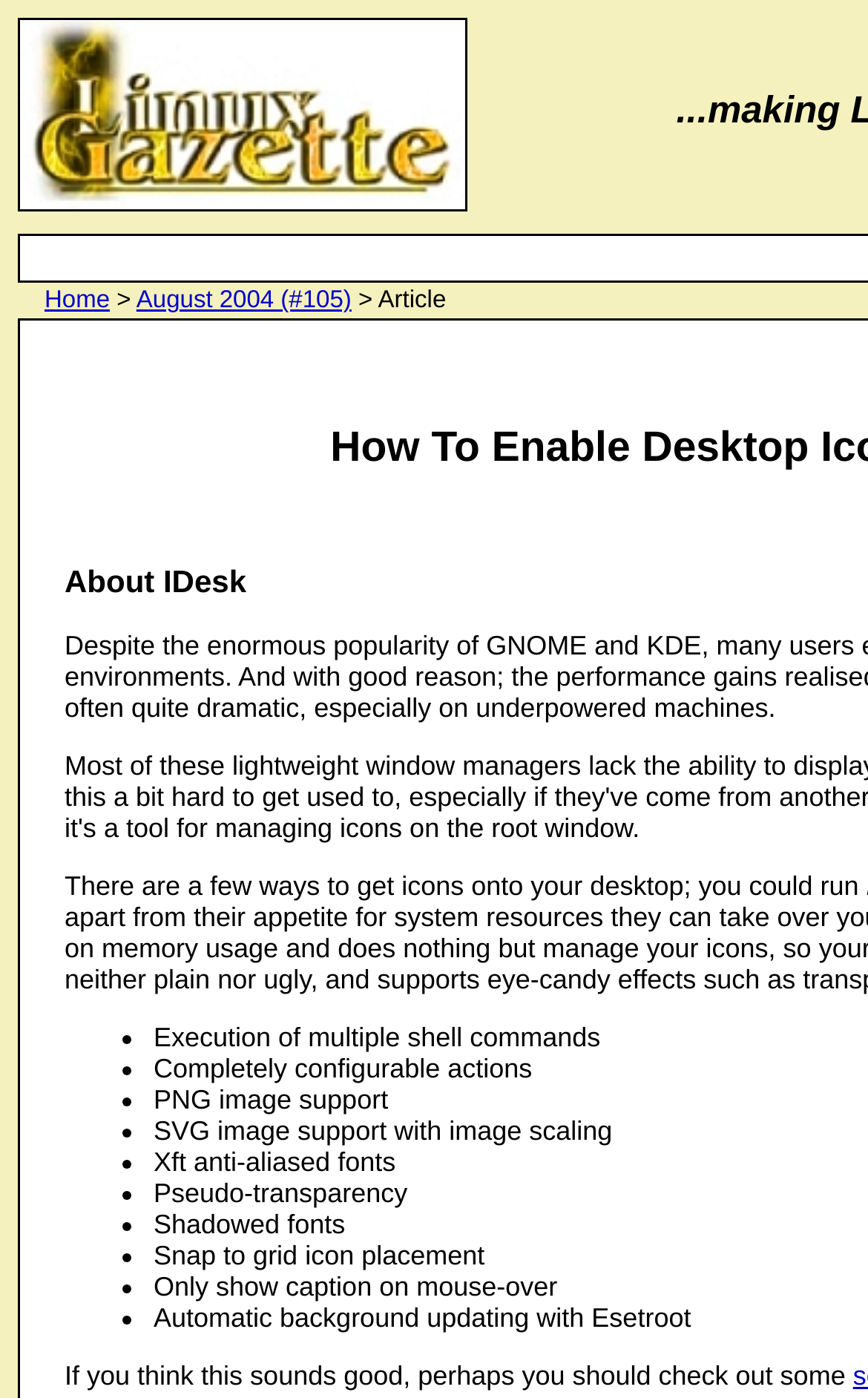Please provide a comprehensive answer to the question below using the information from the image: What is the last sentence of the article?

The last sentence of the article is 'If you think this sounds good, perhaps you should check out some...' which suggests that the author is encouraging the reader to explore more options or features related to the topic.